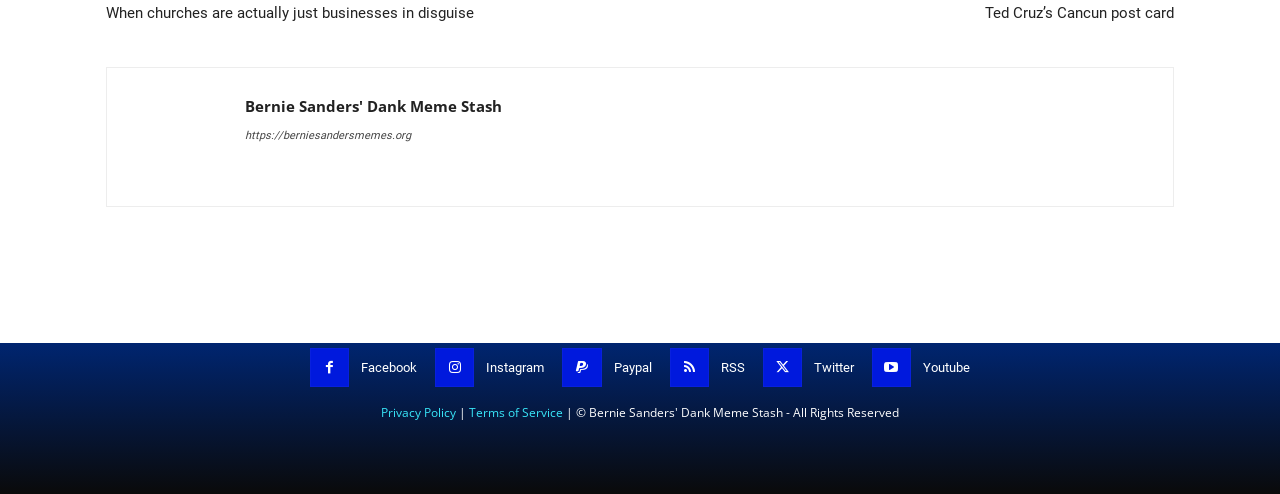Find the bounding box coordinates for the element described here: "Ted Cruz’s Cancun post card".

[0.77, 0.006, 0.917, 0.049]